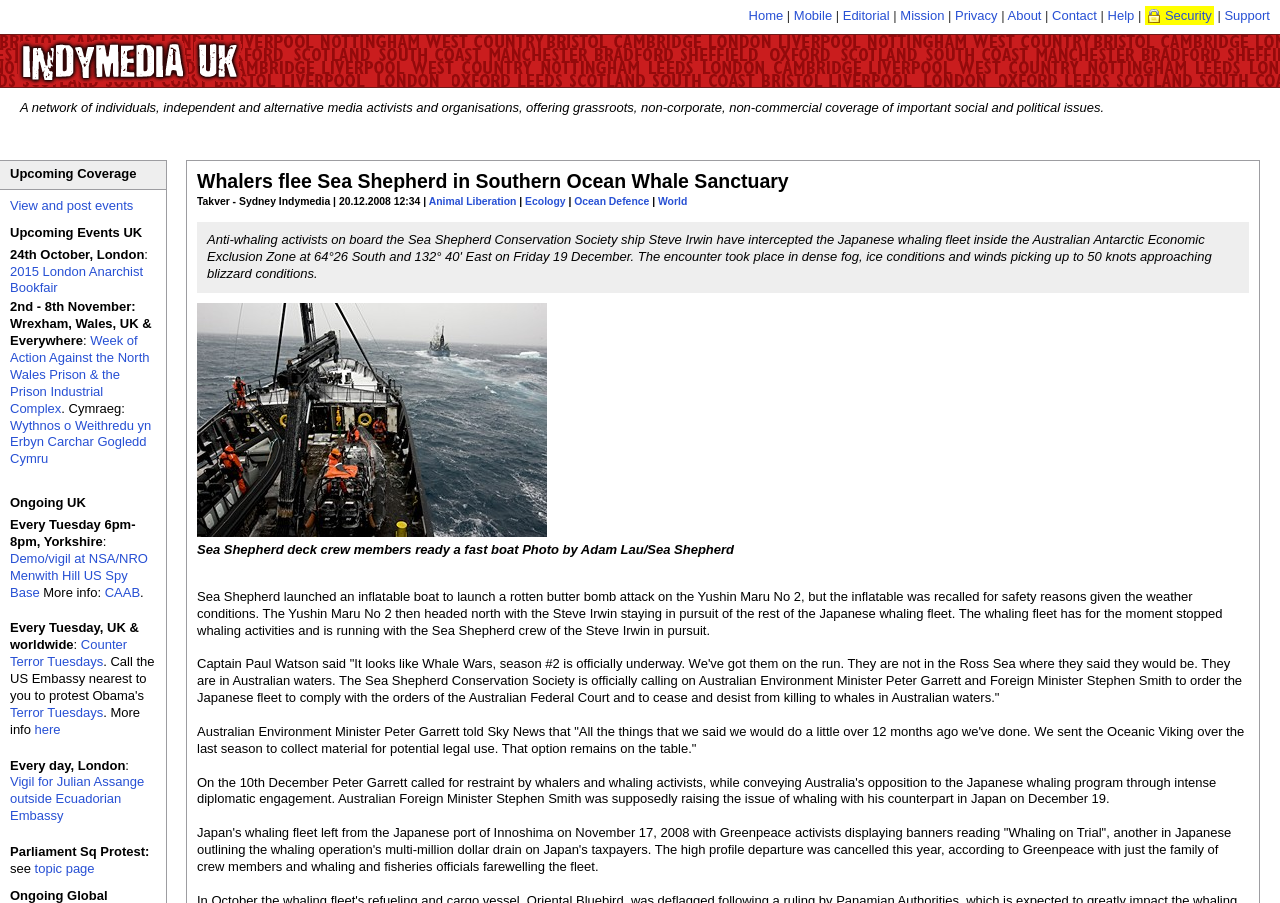Pinpoint the bounding box coordinates of the element to be clicked to execute the instruction: "View the 'Editorial' page".

[0.658, 0.009, 0.695, 0.025]